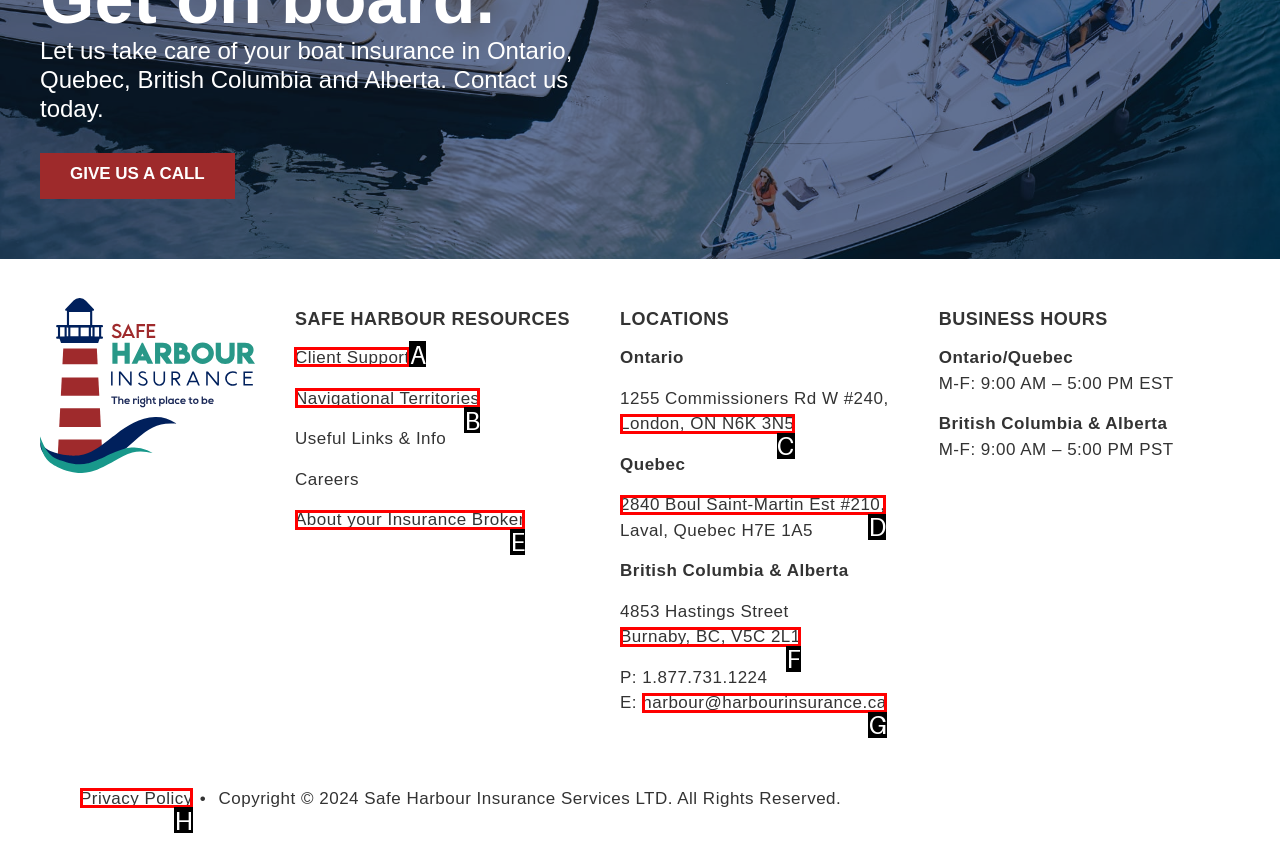Tell me which letter I should select to achieve the following goal: View client support
Answer with the corresponding letter from the provided options directly.

A